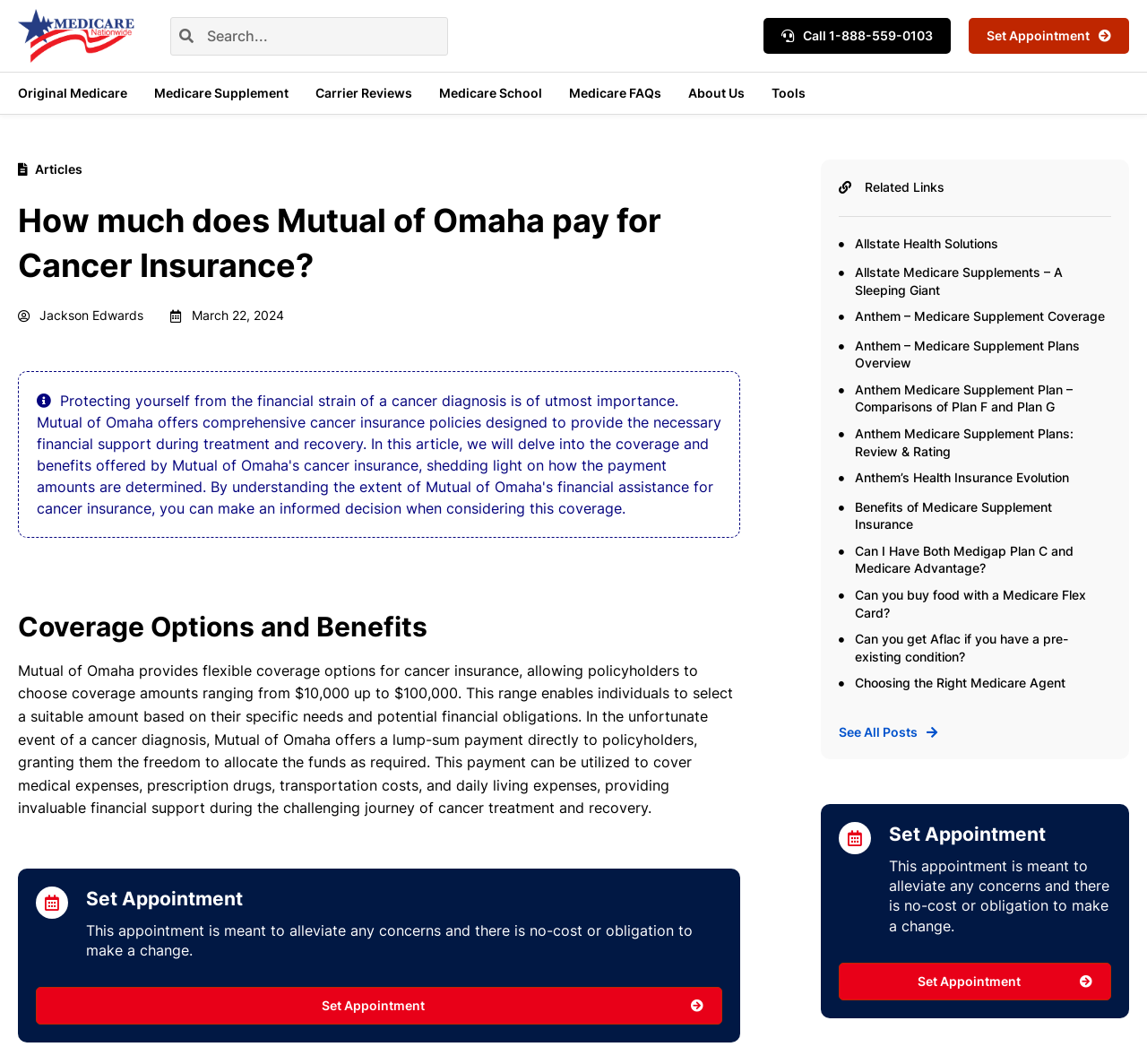Extract the primary headline from the webpage and present its text.

How much does Mutual of Omaha pay for Cancer Insurance?